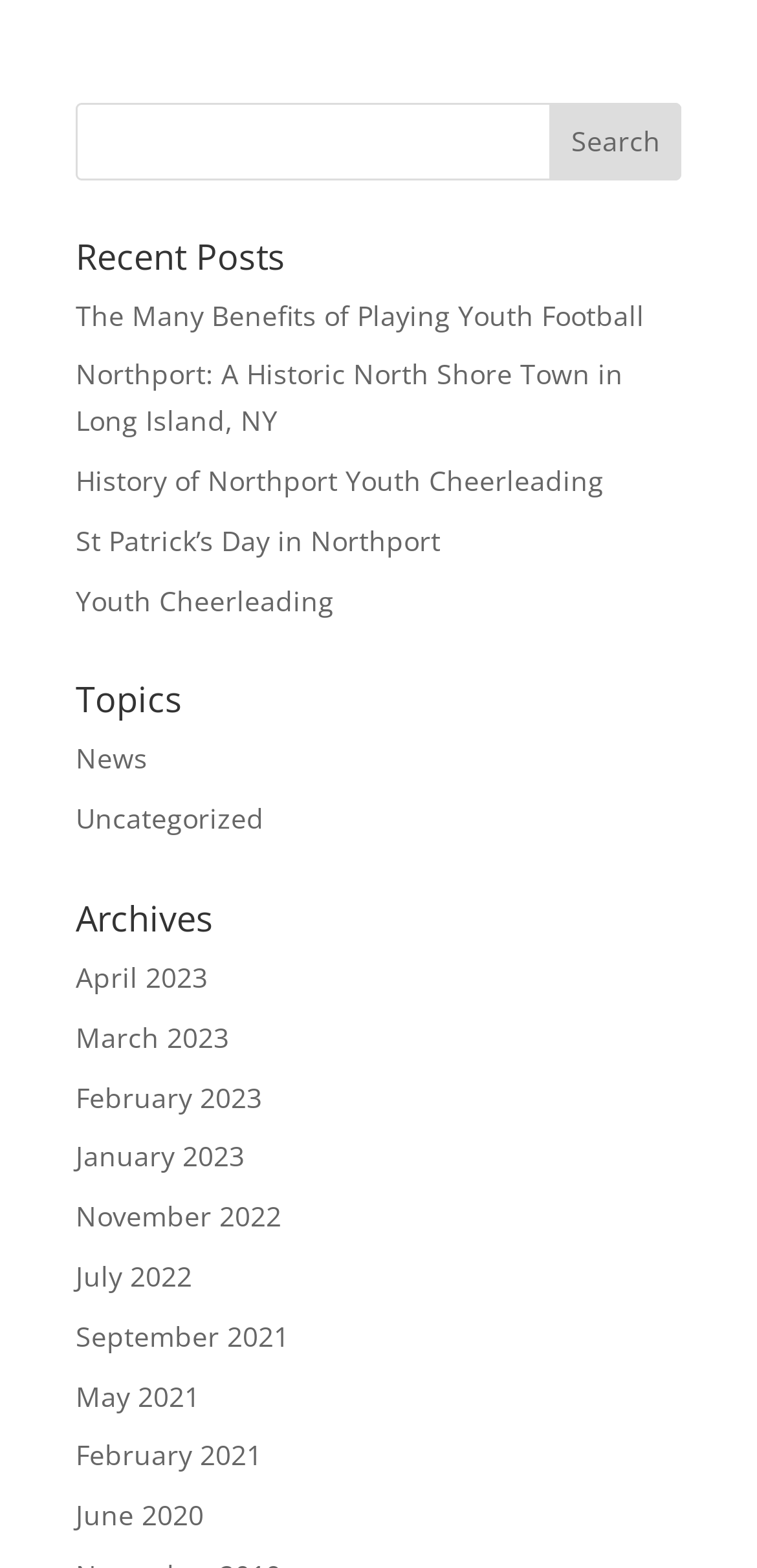How many archives are available?
Refer to the image and answer the question using a single word or phrase.

10